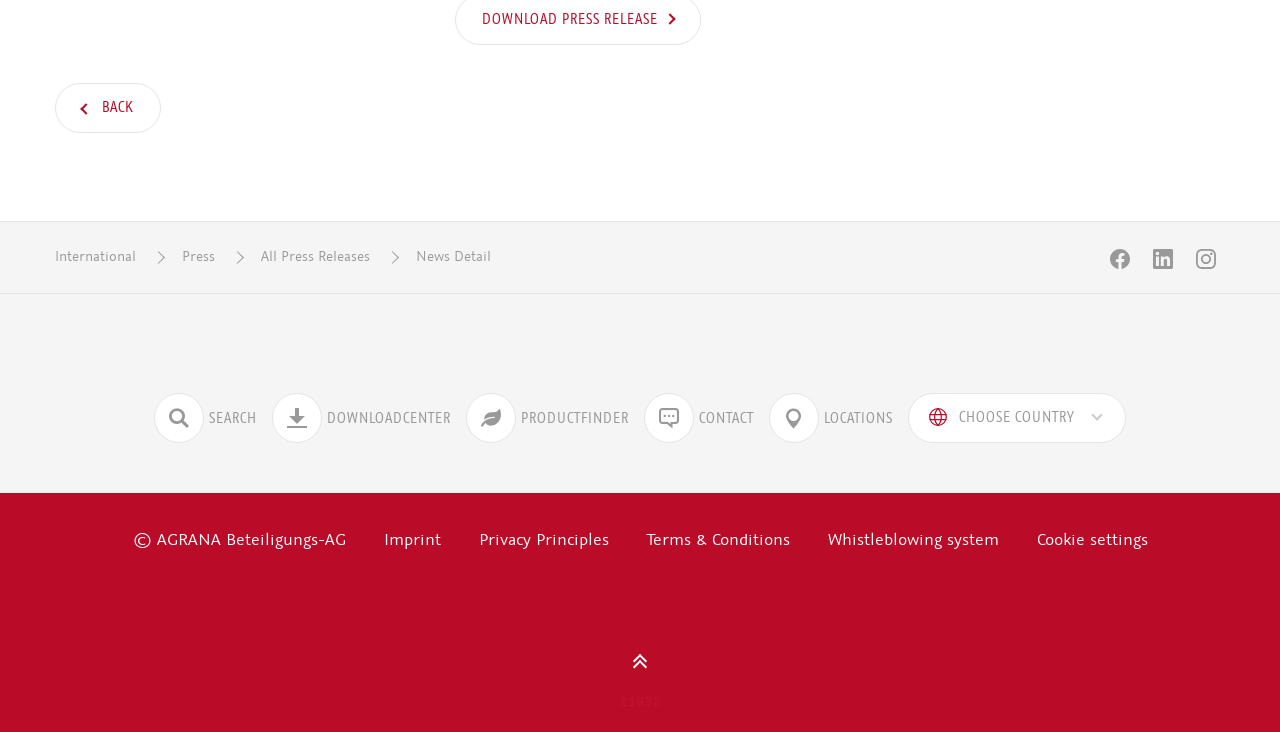From the webpage screenshot, predict the bounding box coordinates (top-left x, top-left y, bottom-right x, bottom-right y) for the UI element described here: Terms & Conditions

[0.505, 0.723, 0.617, 0.751]